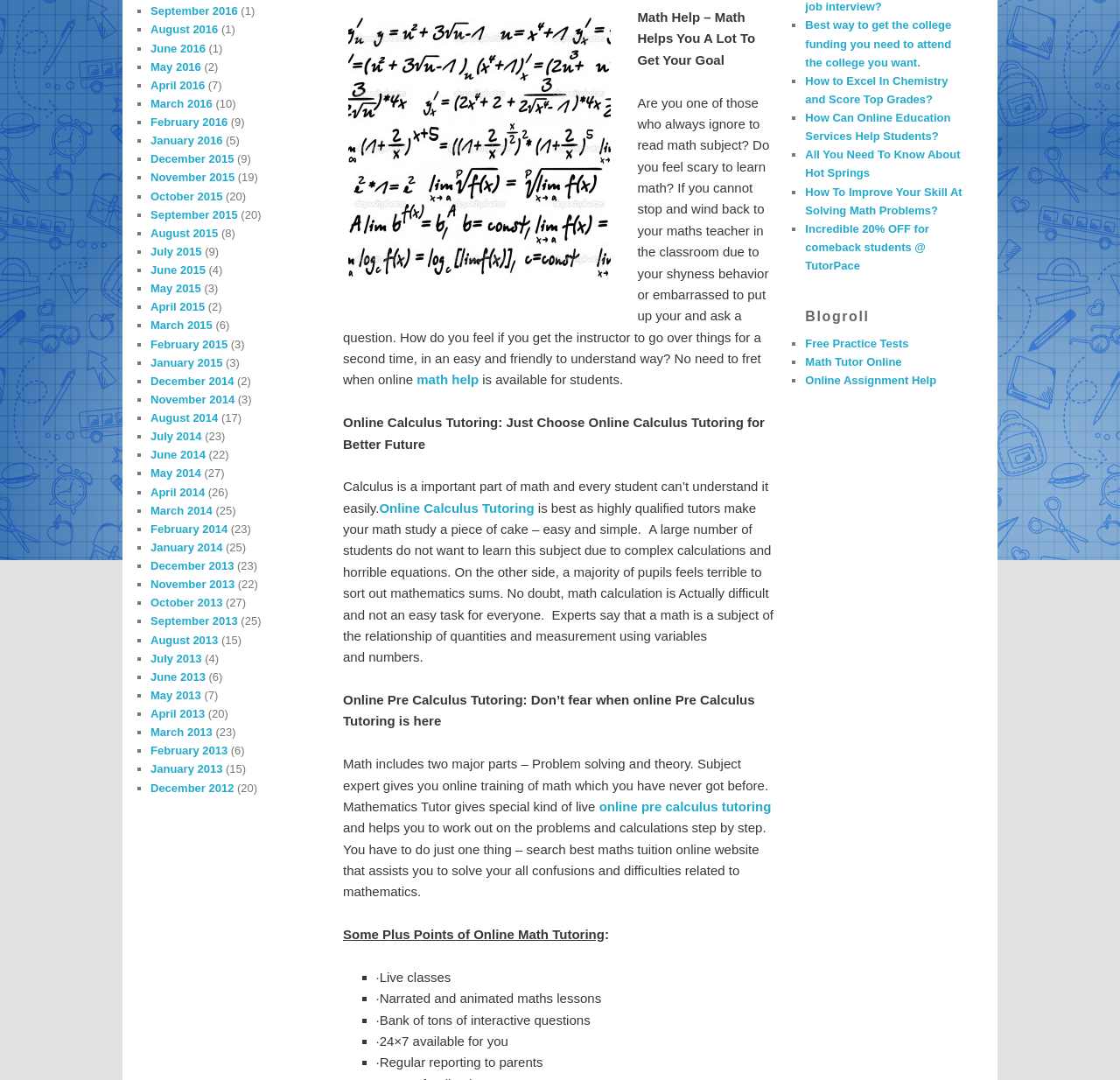Please find the bounding box coordinates (top-left x, top-left y, bottom-right x, bottom-right y) in the screenshot for the UI element described as follows: July 2013

[0.134, 0.603, 0.18, 0.616]